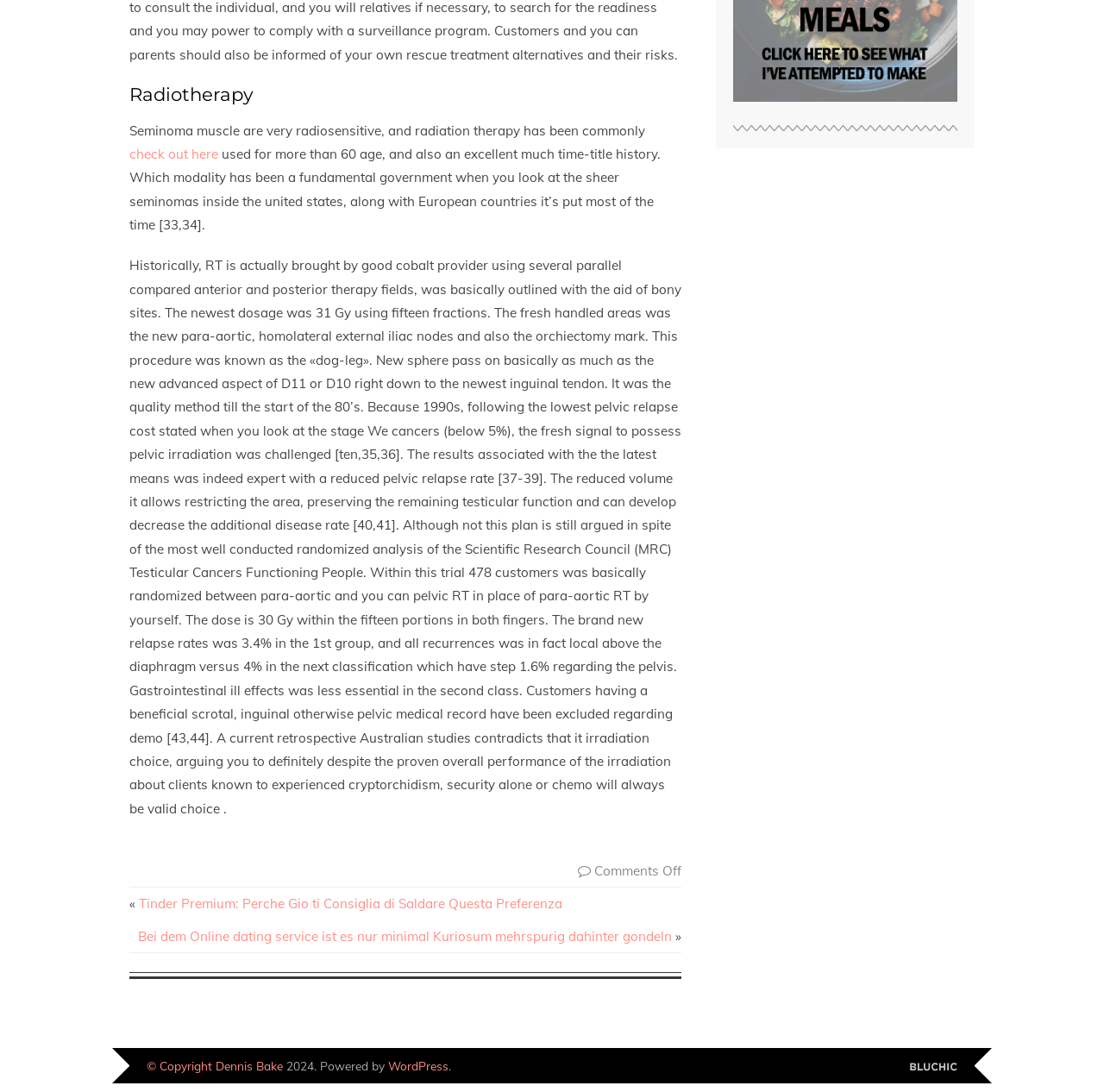What is the age group for which radiation therapy has been commonly used?
Please provide a detailed answer to the question.

According to the text, 'radiation therapy has been commonly used for more than 60 age', which indicates that the age group for which radiation therapy has been commonly used is more than 60.